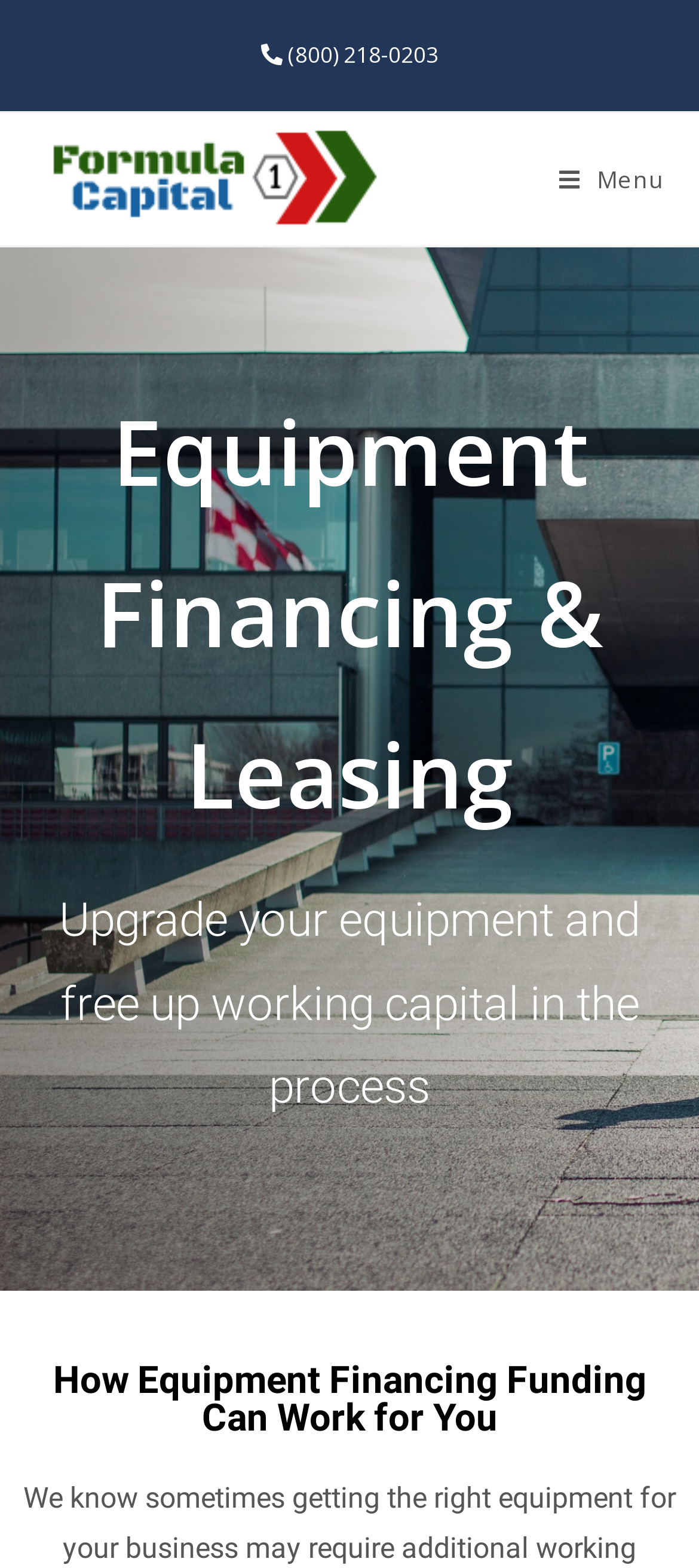Determine the bounding box of the UI component based on this description: "Menu Close". The bounding box coordinates should be four float values between 0 and 1, i.e., [left, top, right, bottom].

[0.8, 0.104, 0.95, 0.124]